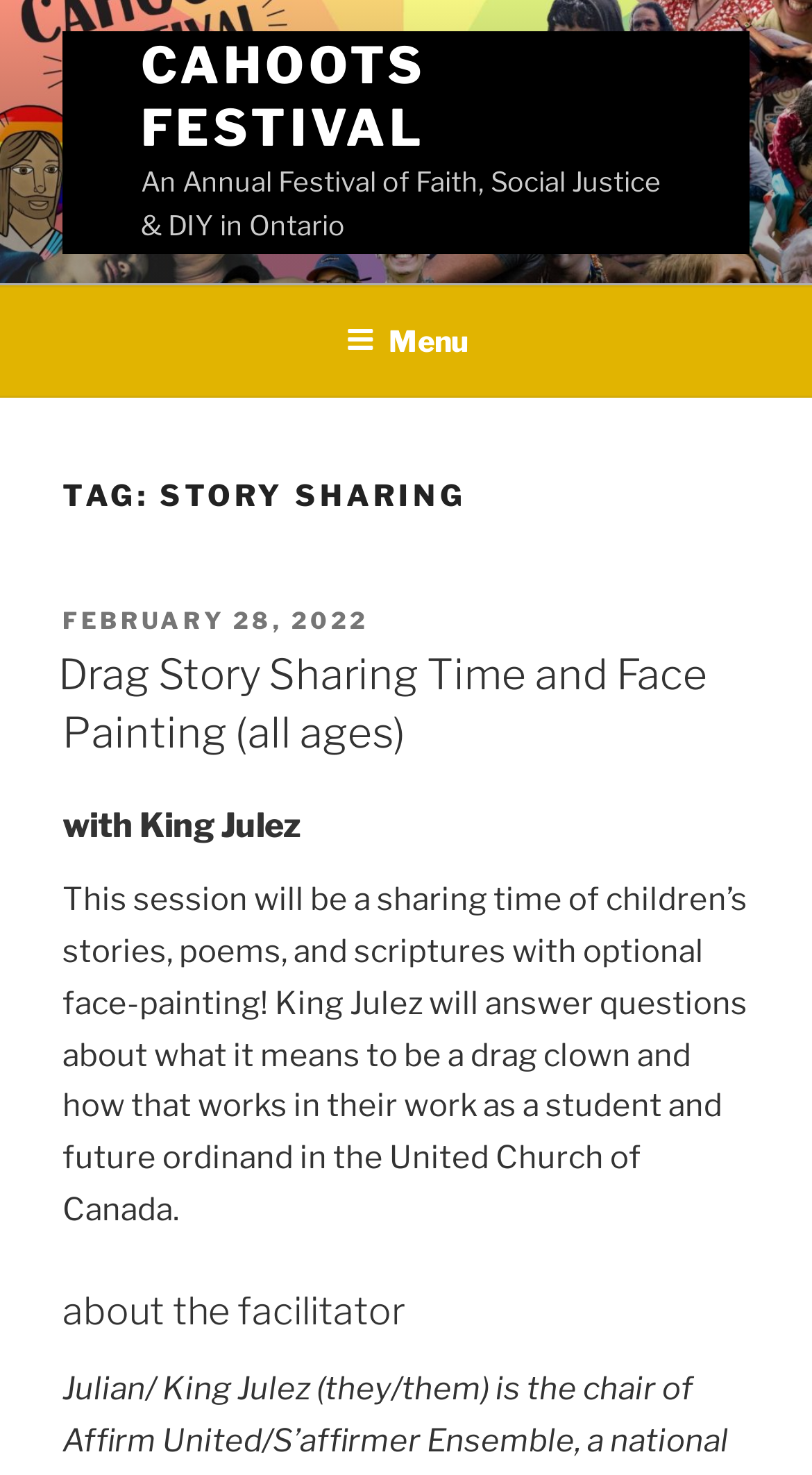Please extract the webpage's main title and generate its text content.

TAG: STORY SHARING